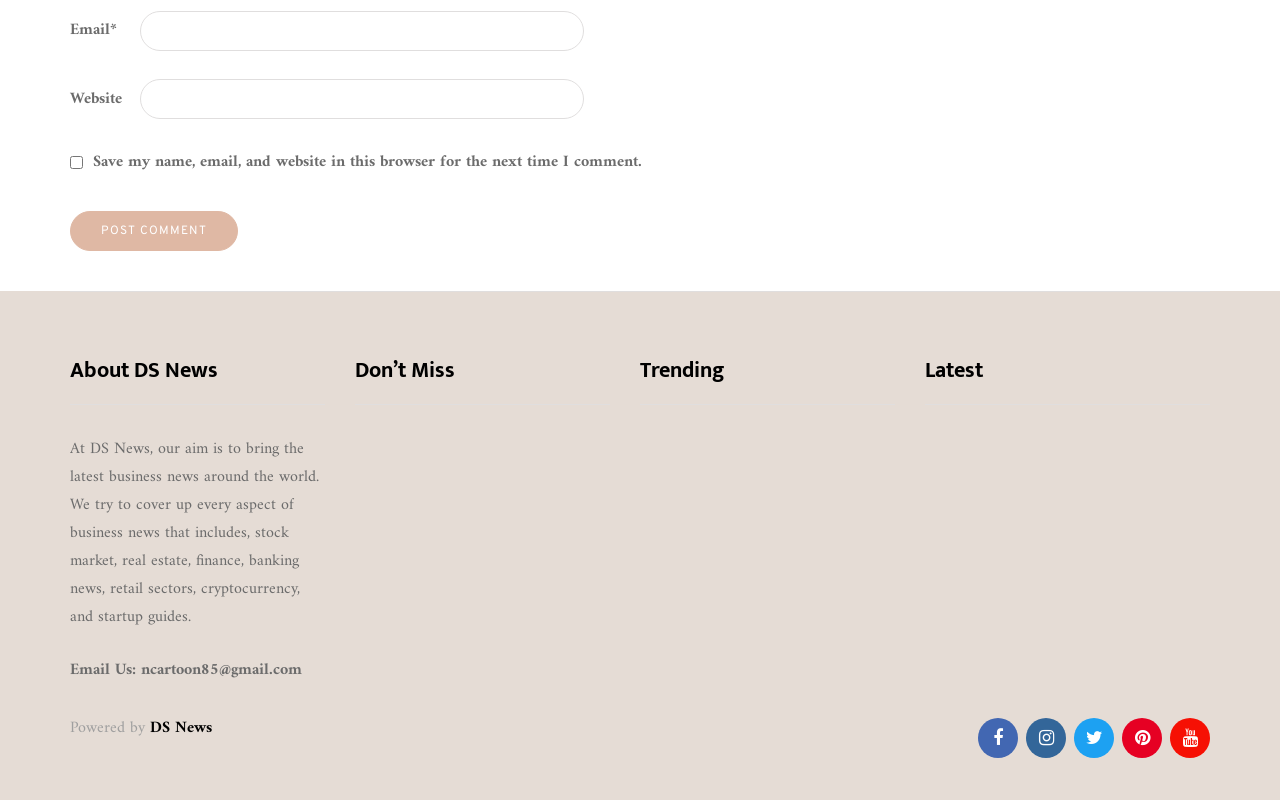What categories of news are available on the website?
Use the information from the screenshot to give a comprehensive response to the question.

By analyzing the webpage content, I identified several links and headings that suggest the website provides news in various categories, including TECH, FOOD, LIFESTYLE, and GAMES.